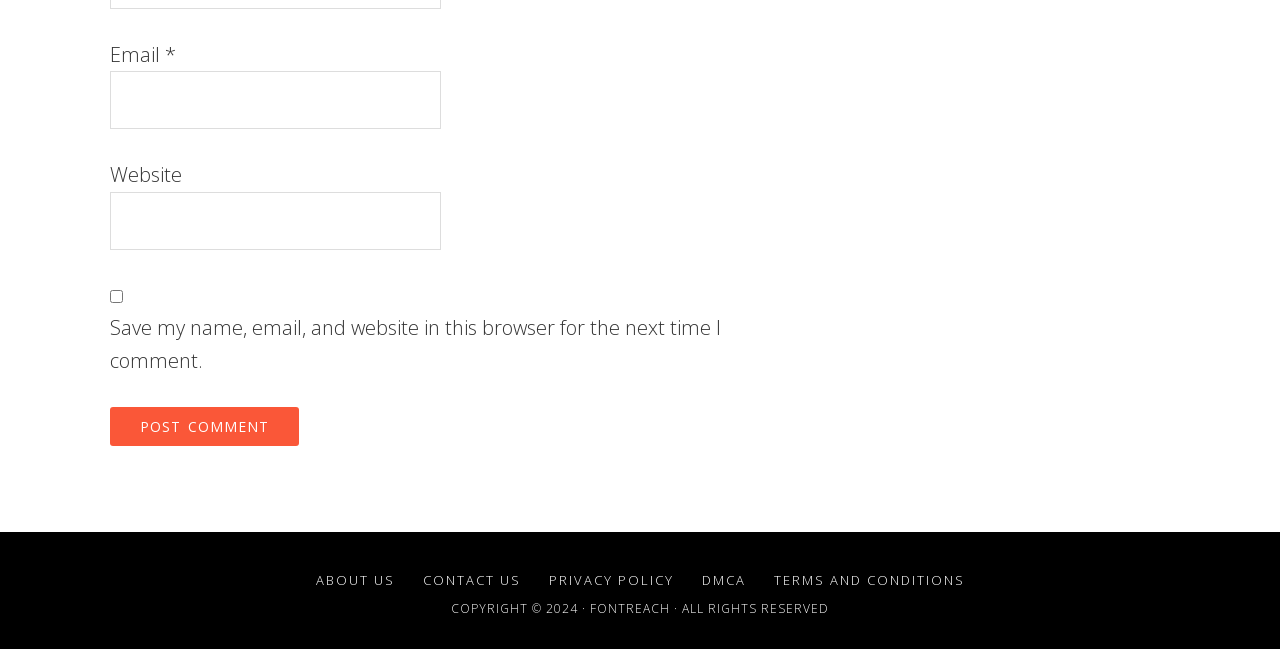Identify the bounding box for the UI element described as: "DMCA". Ensure the coordinates are four float numbers between 0 and 1, formatted as [left, top, right, bottom].

[0.539, 0.866, 0.592, 0.923]